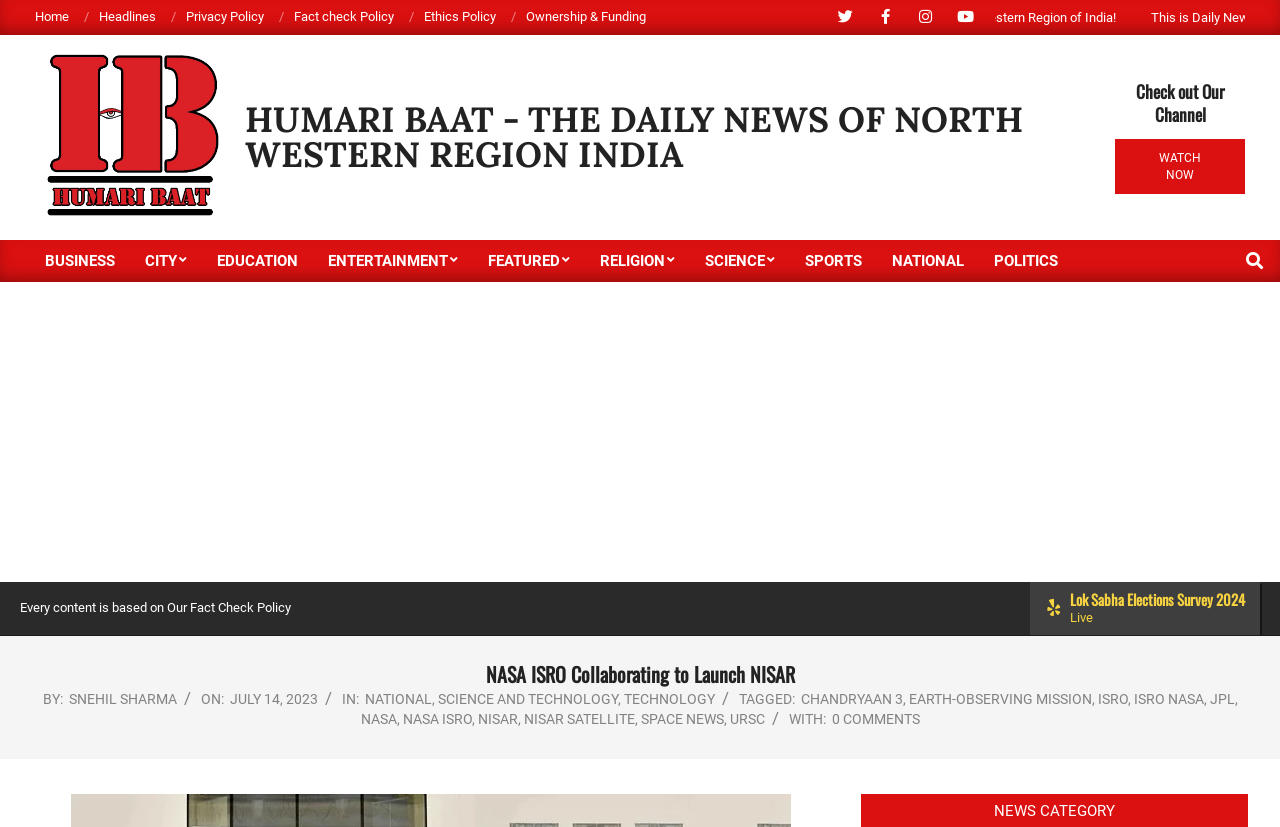What is the name of the news portal?
Using the image, give a concise answer in the form of a single word or short phrase.

Humari Baat